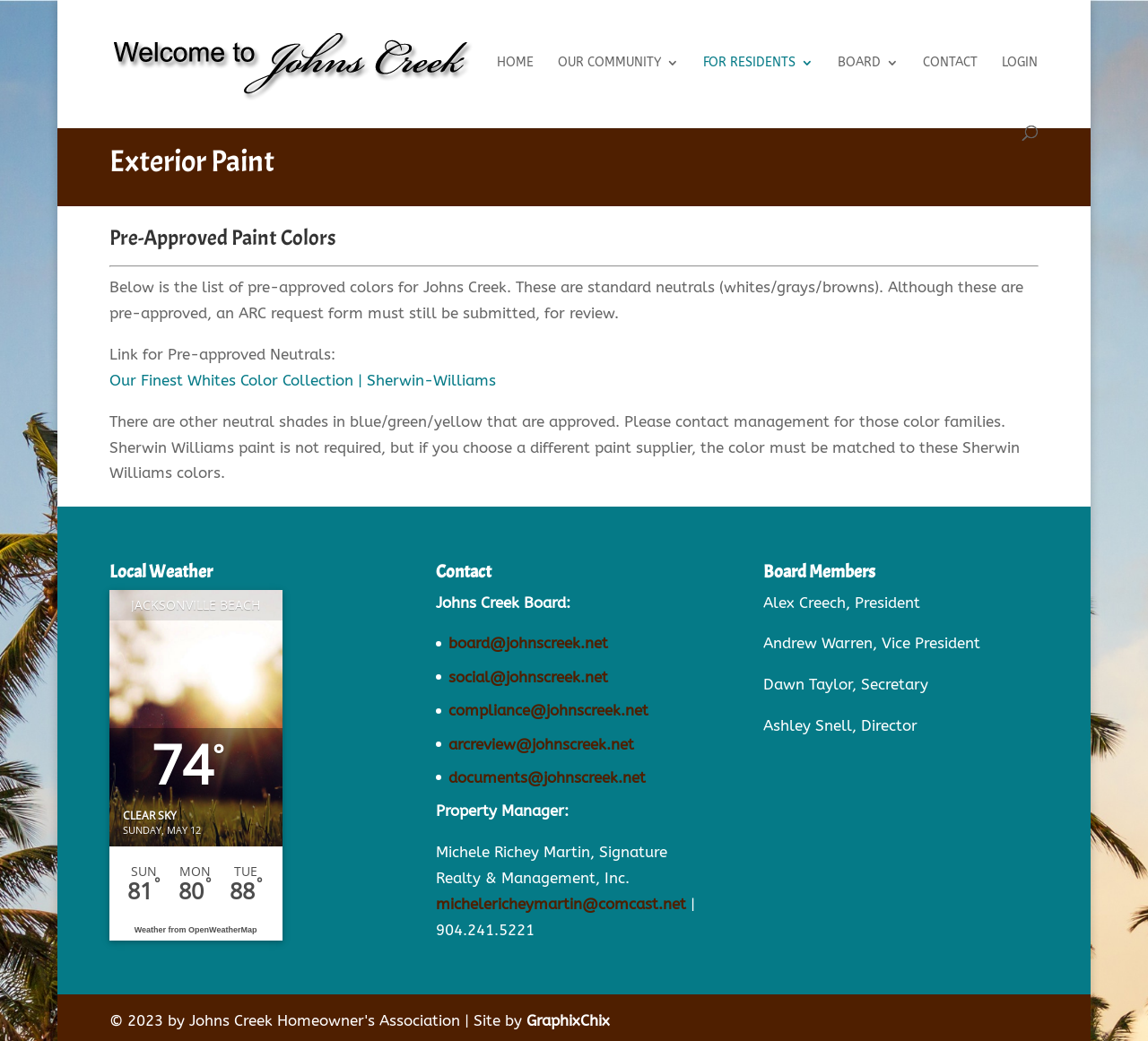Please find the bounding box coordinates of the clickable region needed to complete the following instruction: "Visit the GraphixChix website". The bounding box coordinates must consist of four float numbers between 0 and 1, i.e., [left, top, right, bottom].

[0.458, 0.971, 0.531, 0.989]